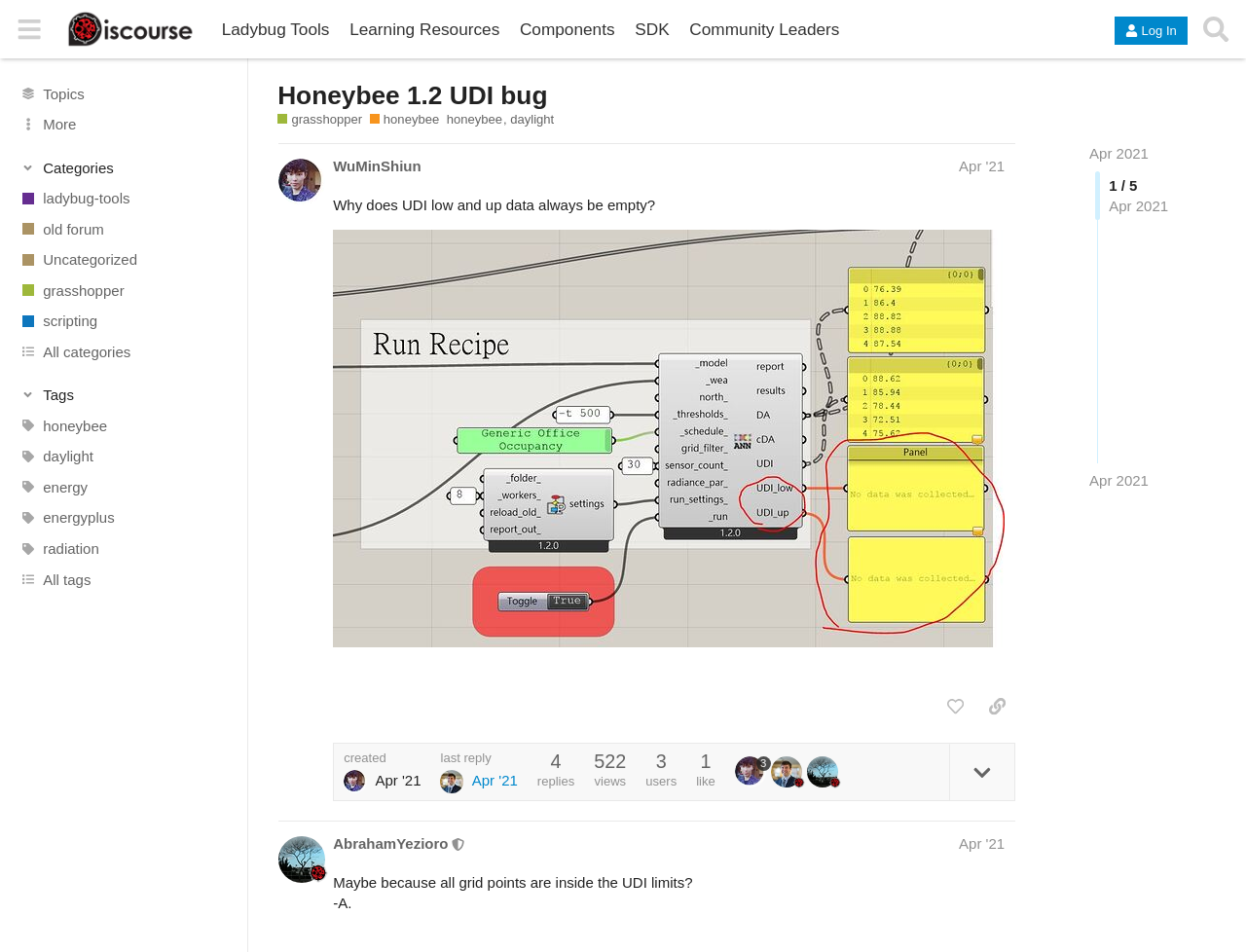Determine the bounding box coordinates for the area that needs to be clicked to fulfill this task: "View the 'Honeybee 1.2 UDI bug' post". The coordinates must be given as four float numbers between 0 and 1, i.e., [left, top, right, bottom].

[0.223, 0.084, 0.439, 0.115]